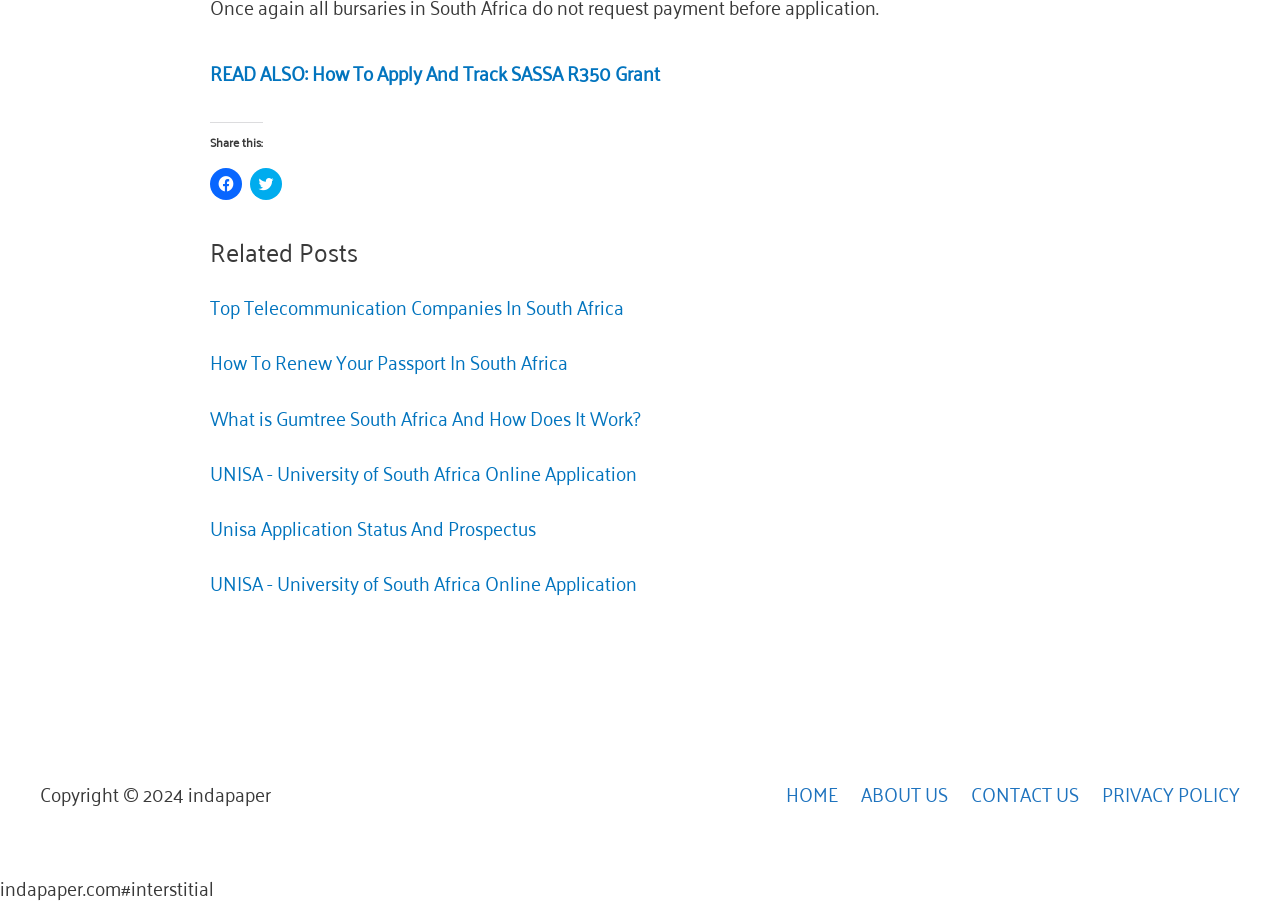Determine the bounding box coordinates of the element that should be clicked to execute the following command: "Go to home page".

[0.599, 0.855, 0.655, 0.894]